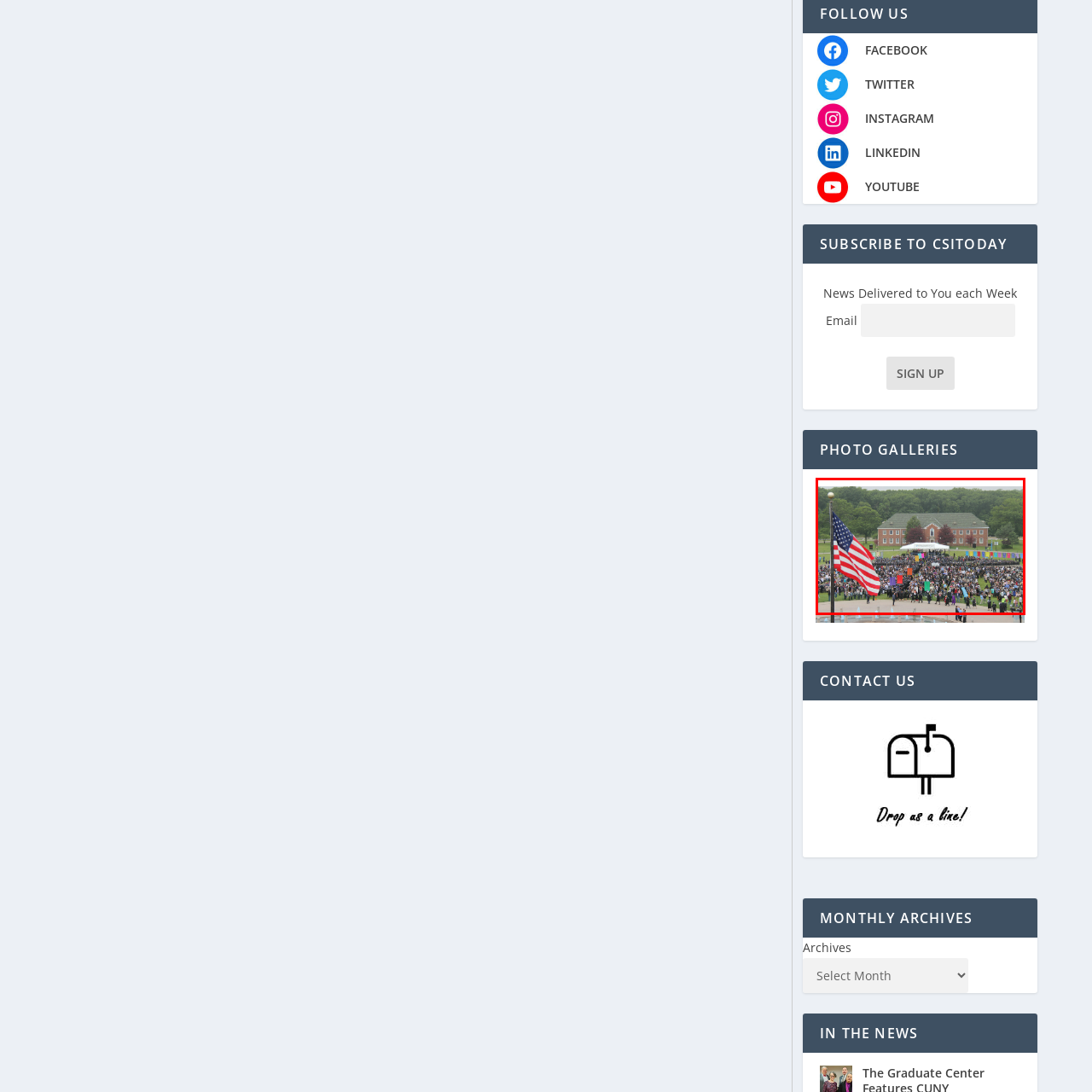Look at the image inside the red box and answer the question with a single word or phrase:
What is the atmosphere beneath the white tent?

Festive